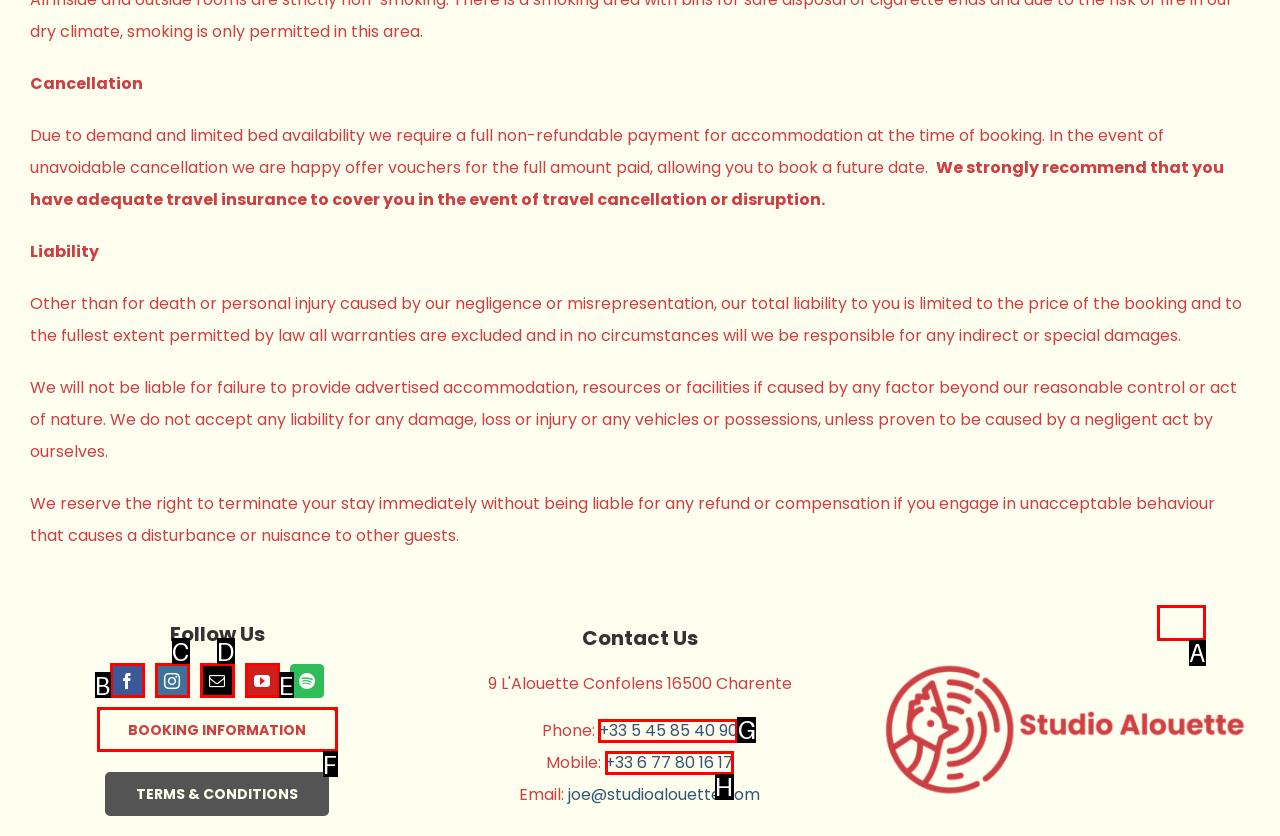Tell me which one HTML element best matches the description: Simatic and Scanners
Answer with the option's letter from the given choices directly.

None